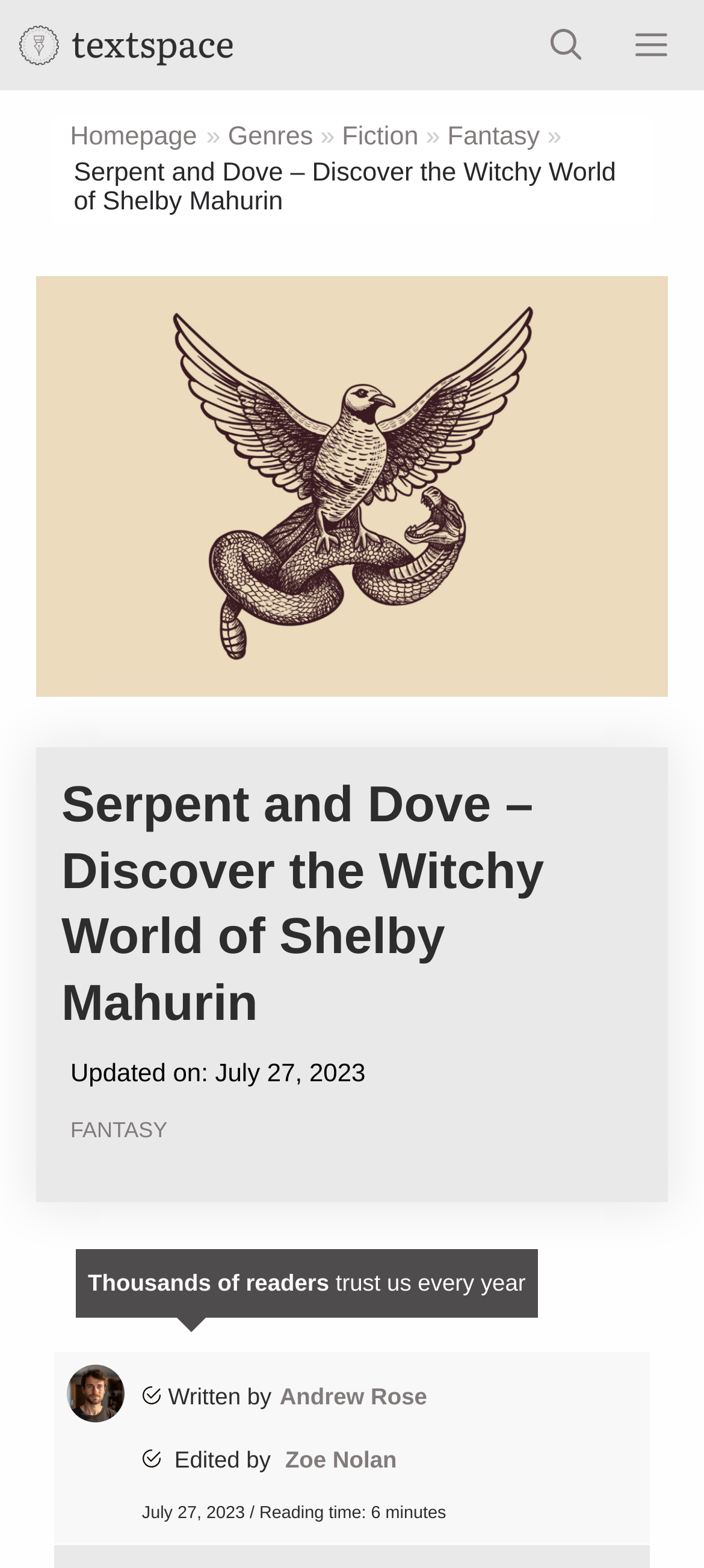Identify the main heading from the webpage and provide its text content.

Serpent and Dove – Discover the Witchy World of Shelby Mahurin